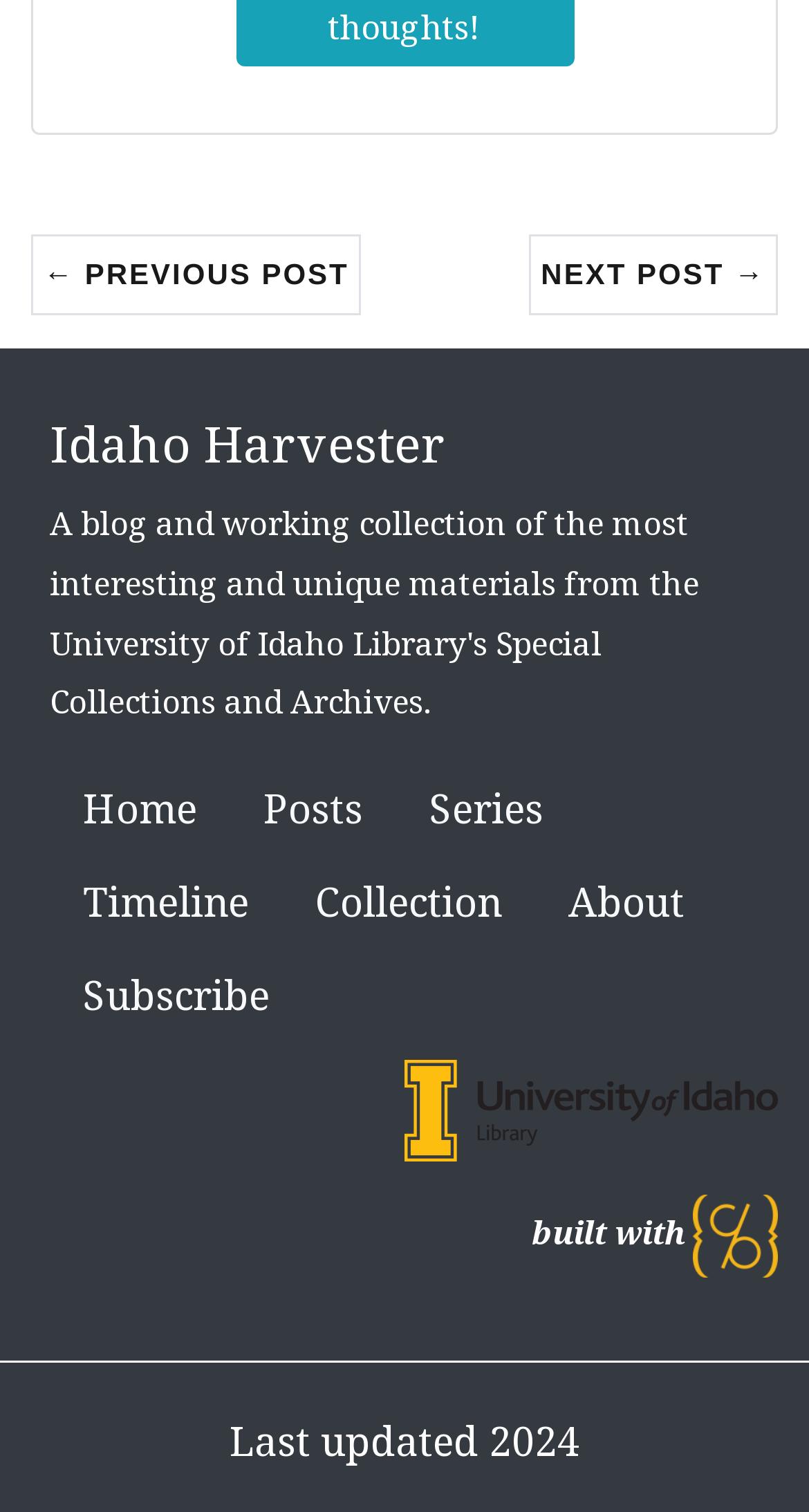Determine the bounding box coordinates of the region I should click to achieve the following instruction: "subscribe to the blog". Ensure the bounding box coordinates are four float numbers between 0 and 1, i.e., [left, top, right, bottom].

[0.062, 0.628, 0.374, 0.69]